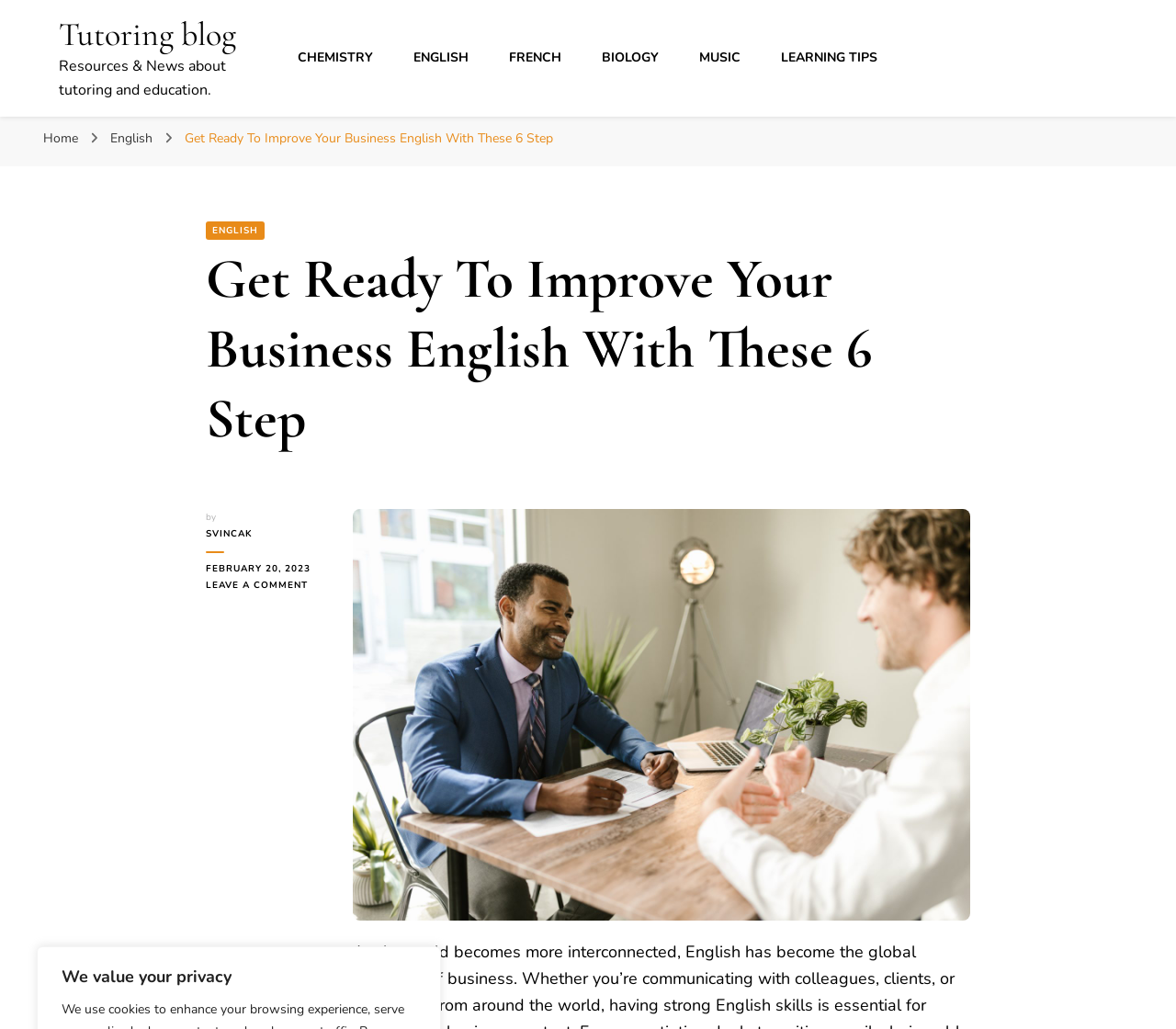Please specify the bounding box coordinates of the clickable section necessary to execute the following command: "check the post date".

[0.175, 0.545, 0.277, 0.561]